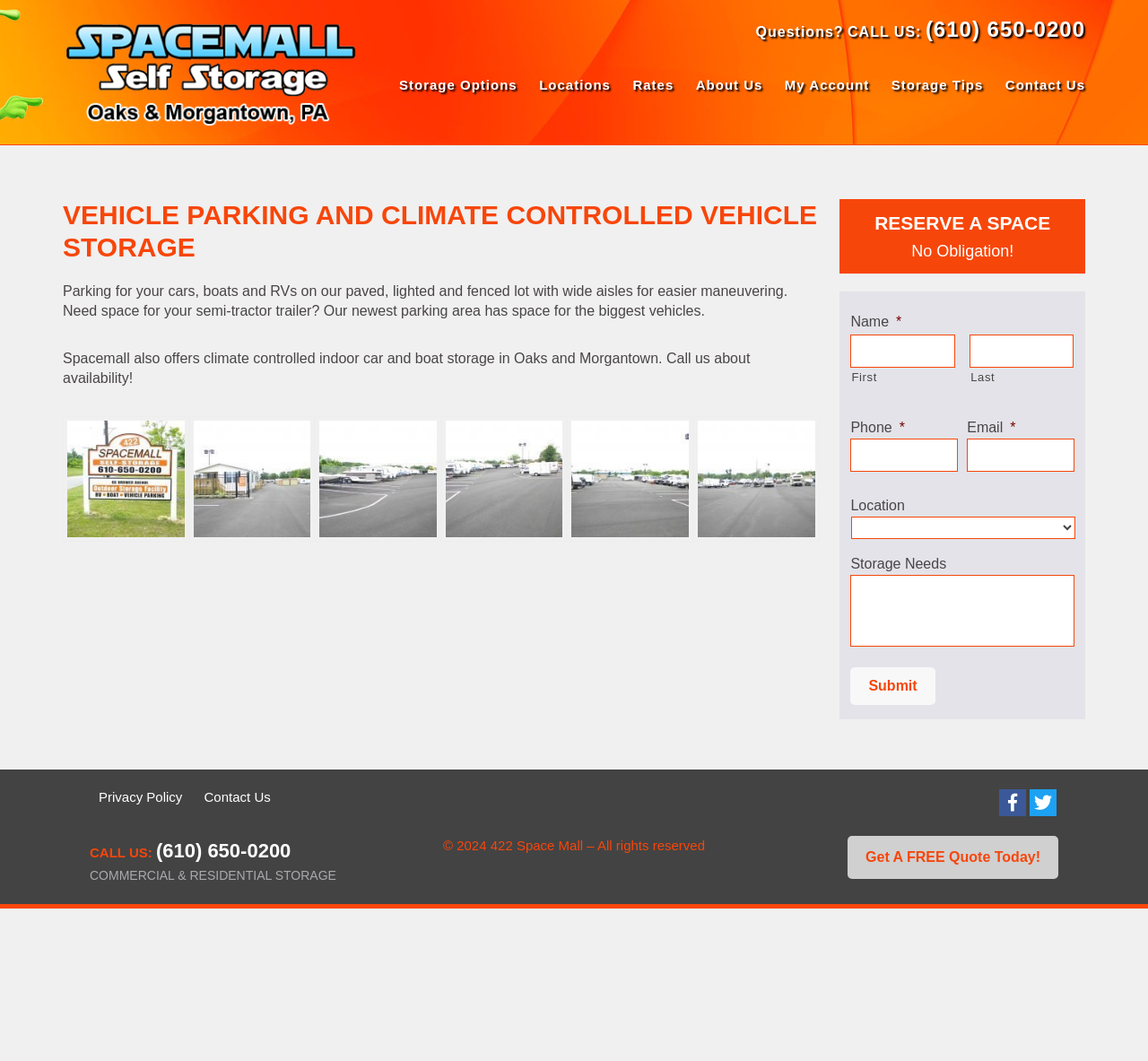Please determine the bounding box coordinates of the section I need to click to accomplish this instruction: "Get a free quote today".

[0.738, 0.788, 0.922, 0.828]